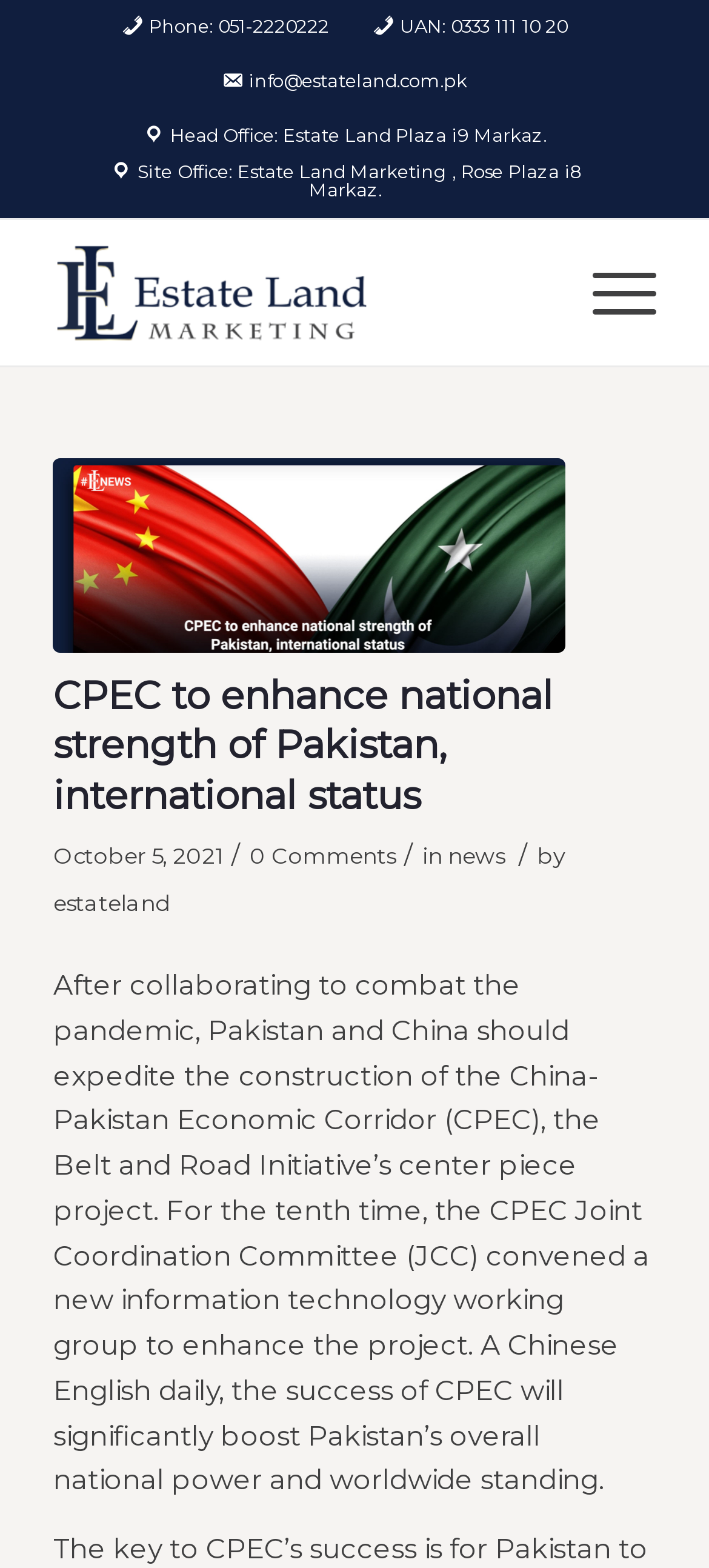Given the element description: "Menu Menu", predict the bounding box coordinates of this UI element. The coordinates must be four float numbers between 0 and 1, given as [left, top, right, bottom].

[0.784, 0.14, 0.925, 0.233]